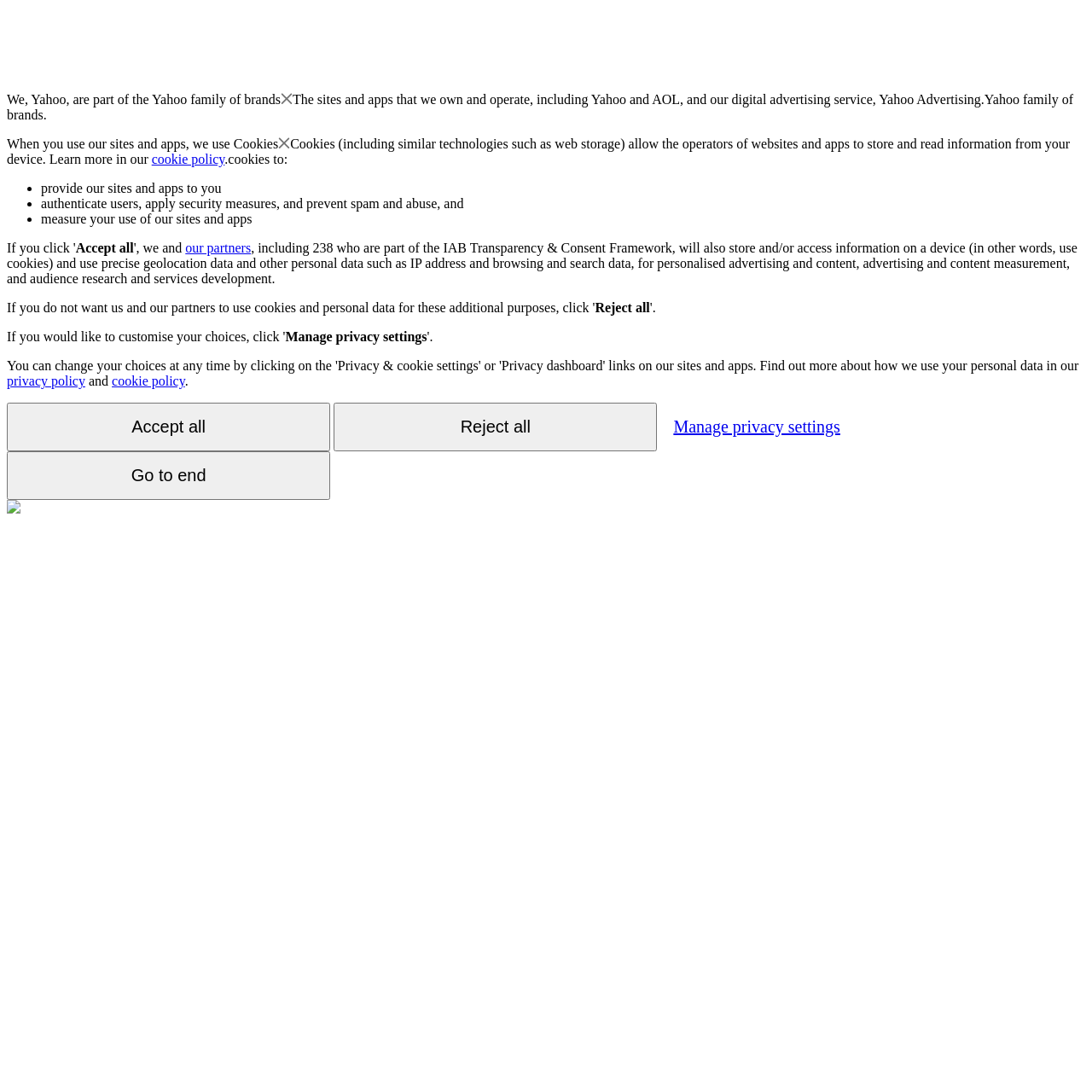Please identify the bounding box coordinates of the element I need to click to follow this instruction: "Go to the 'privacy policy'".

[0.006, 0.342, 0.078, 0.355]